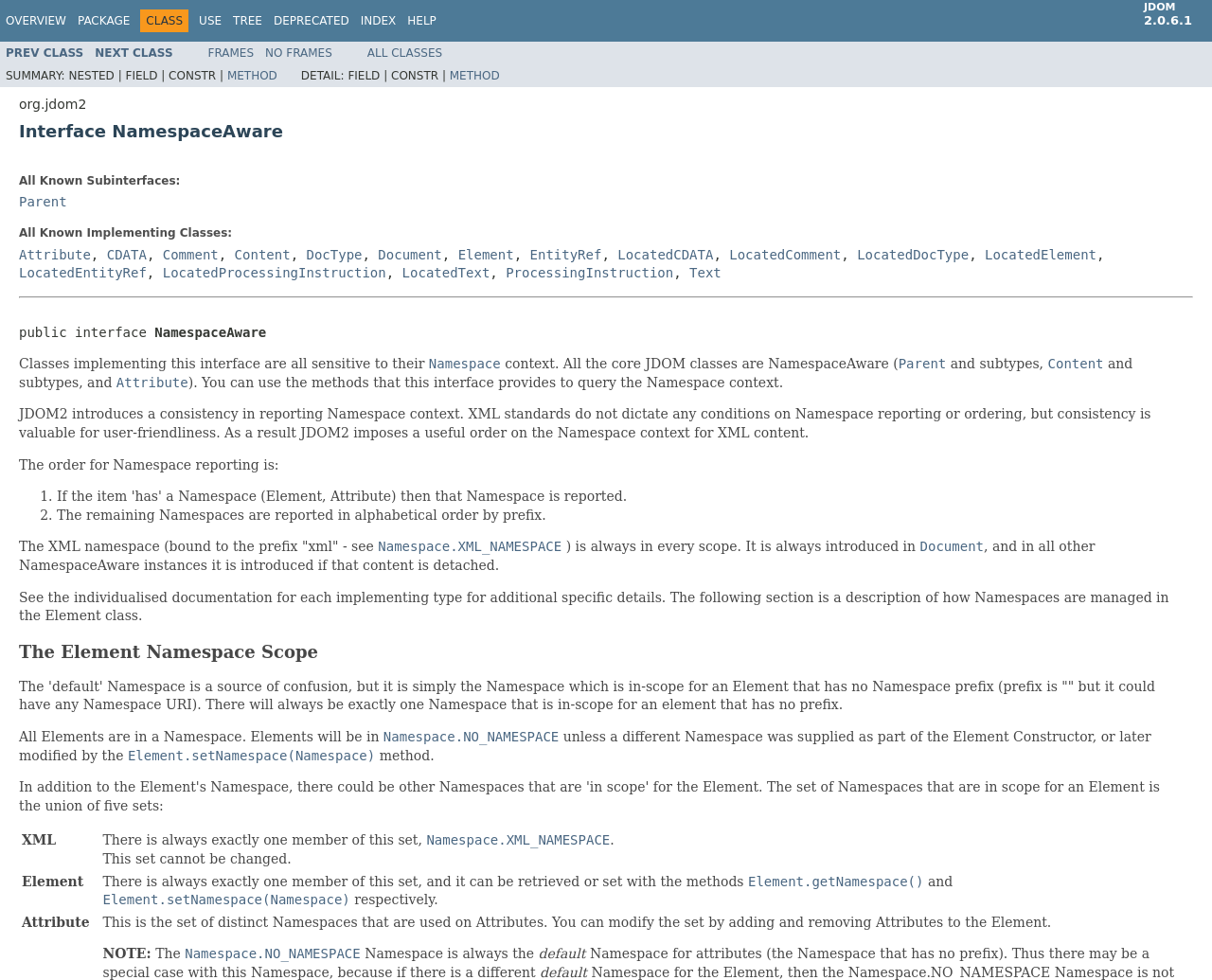Can you determine the bounding box coordinates of the area that needs to be clicked to fulfill the following instruction: "Click on the NEXT CLASS link"?

[0.078, 0.047, 0.143, 0.06]